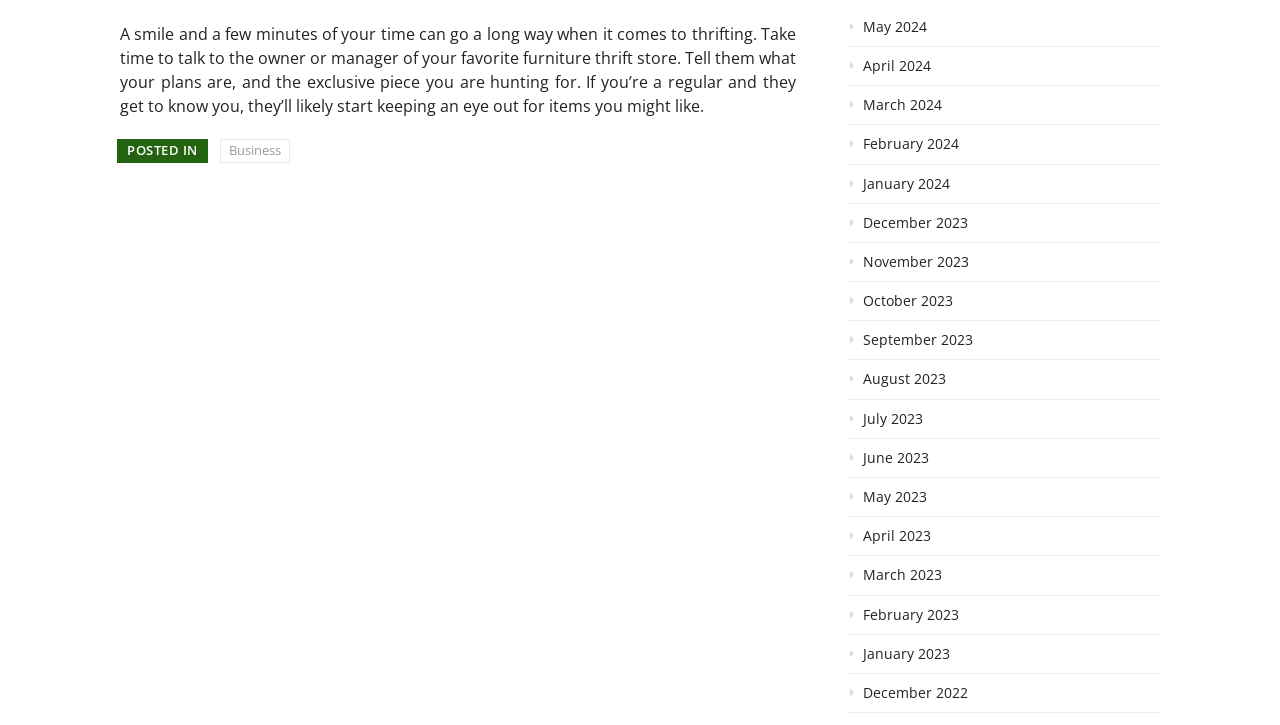Refer to the image and offer a detailed explanation in response to the question: How many months are listed on the webpage?

There are 15 months listed on the webpage, which can be counted by examining the link elements with IDs 365 to 399, each representing a month from May 2024 to December 2022.